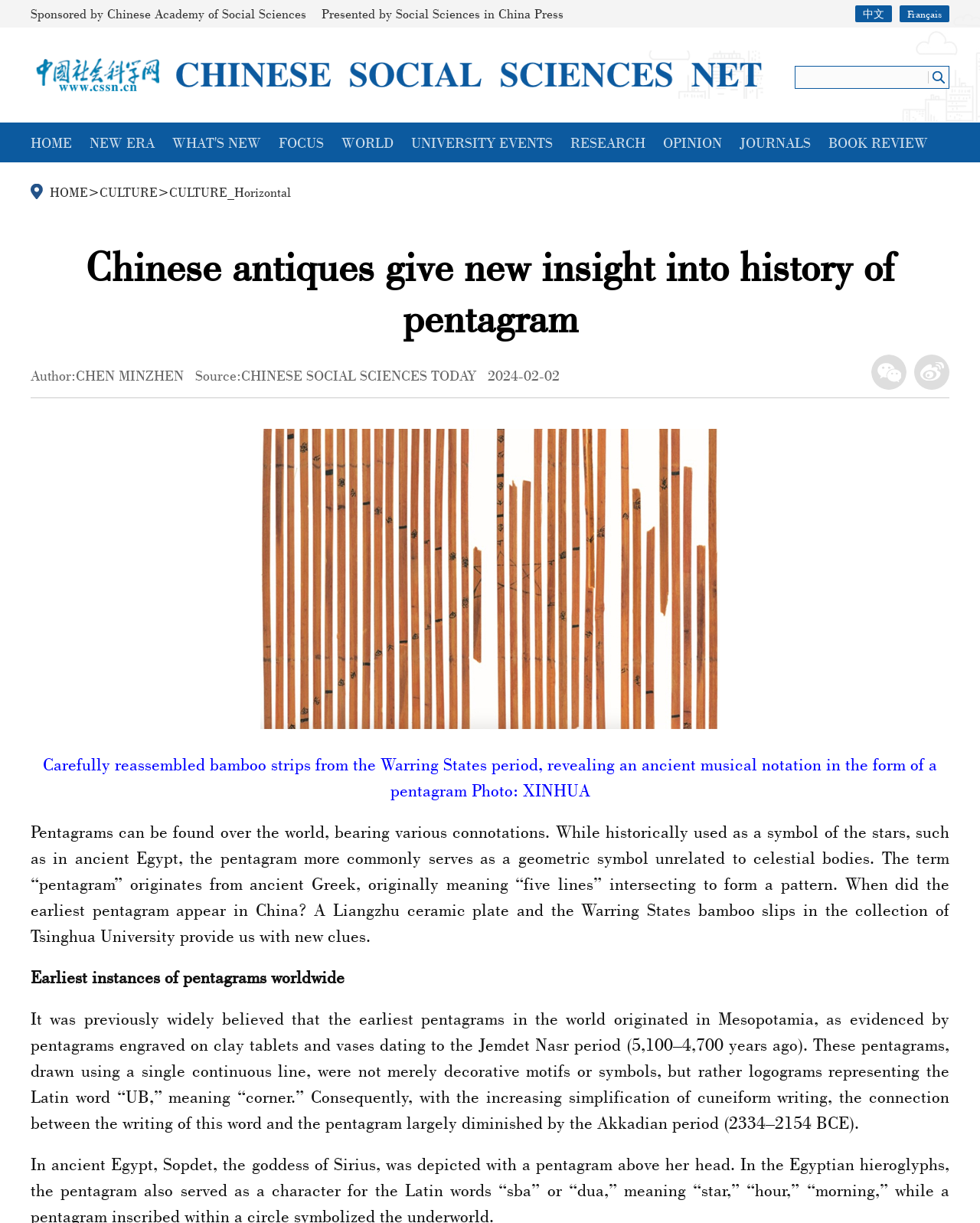Who is the author of the article?
Respond with a short answer, either a single word or a phrase, based on the image.

CHEN MINZHEN